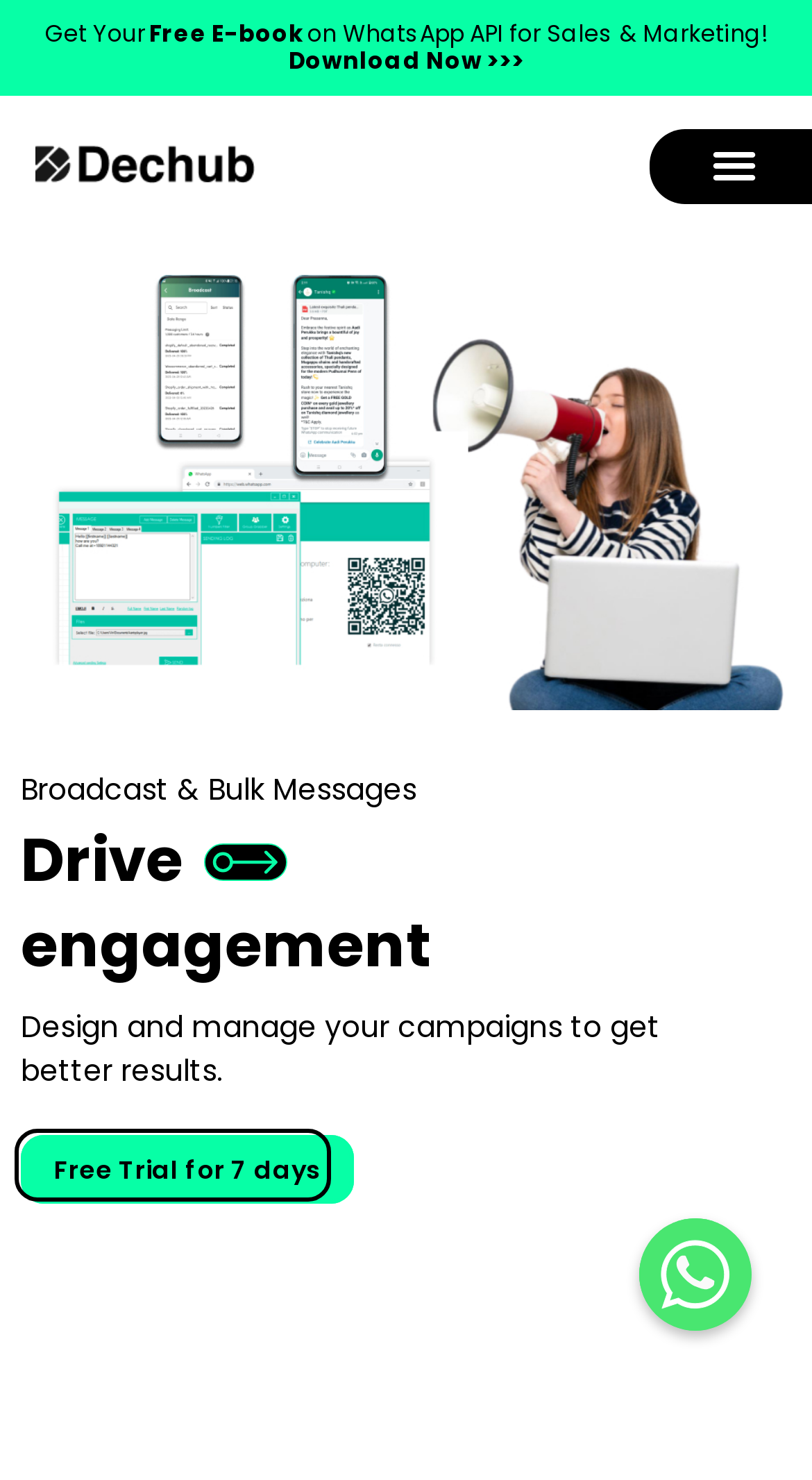What is the link below the main headings?
Using the picture, provide a one-word or short phrase answer.

Free Trial for 7 days